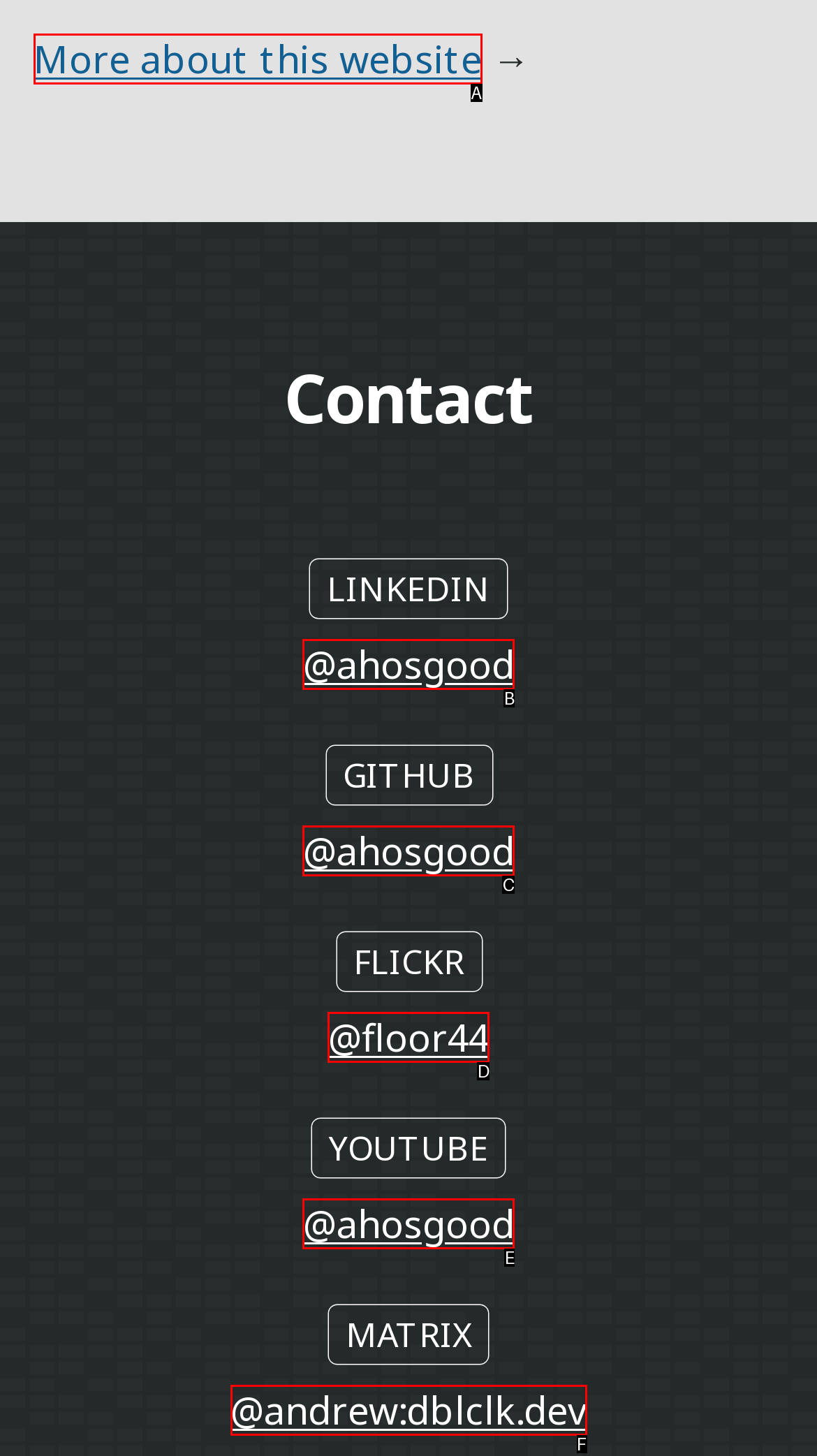Tell me which one HTML element best matches the description: @floor44
Answer with the option's letter from the given choices directly.

D